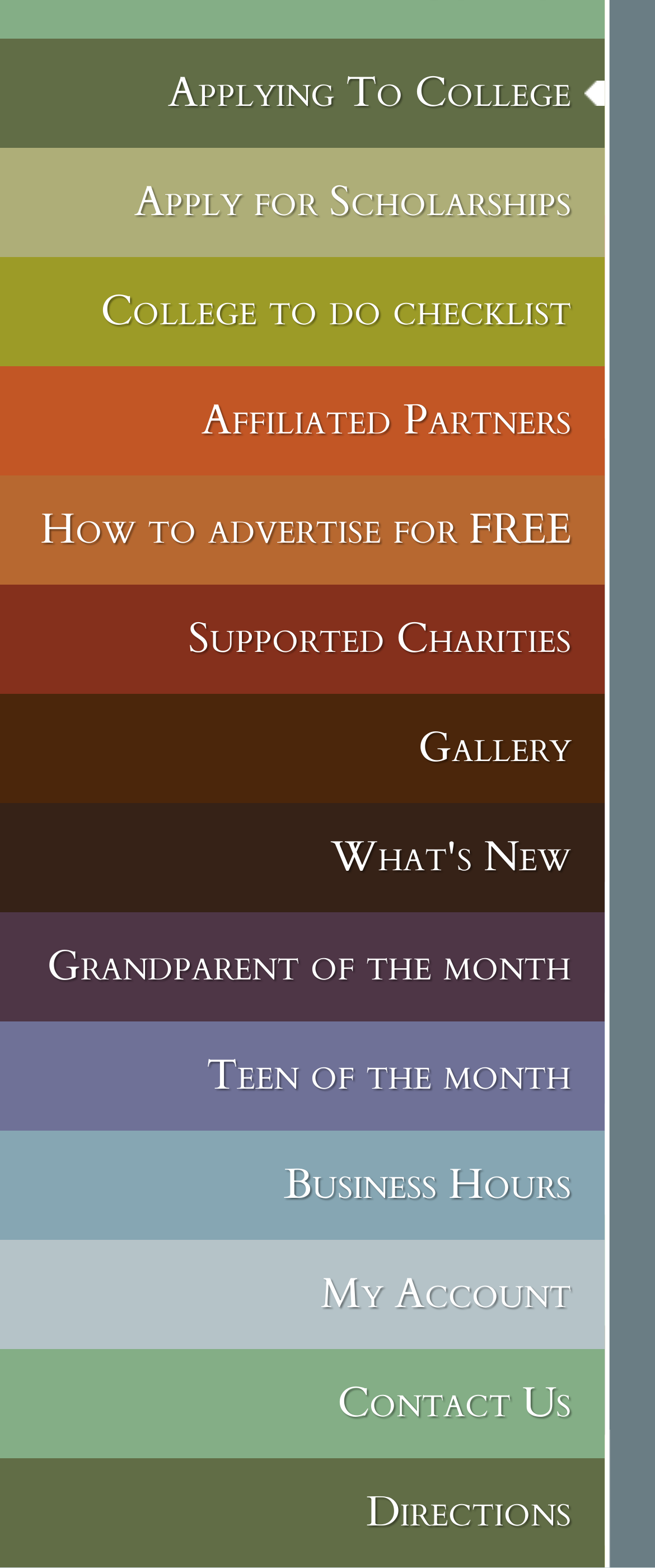What is the purpose of the 'Grandparent of the month' link?
Using the image, answer in one word or phrase.

Unknown